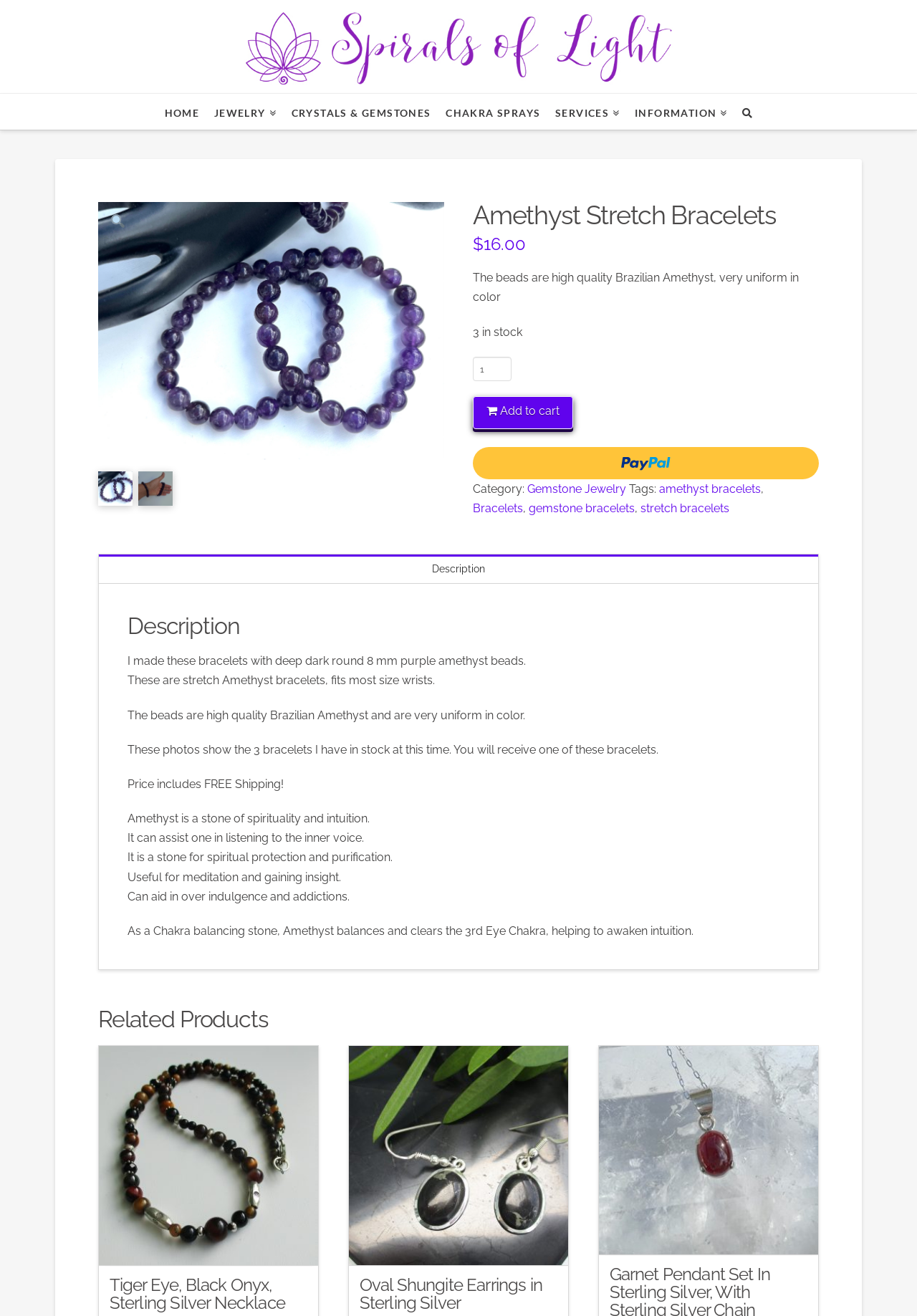Please specify the bounding box coordinates of the element that should be clicked to execute the given instruction: 'Search for Amethyst bracelets'. Ensure the coordinates are four float numbers between 0 and 1, expressed as [left, top, right, bottom].

[0.107, 0.153, 0.15, 0.183]